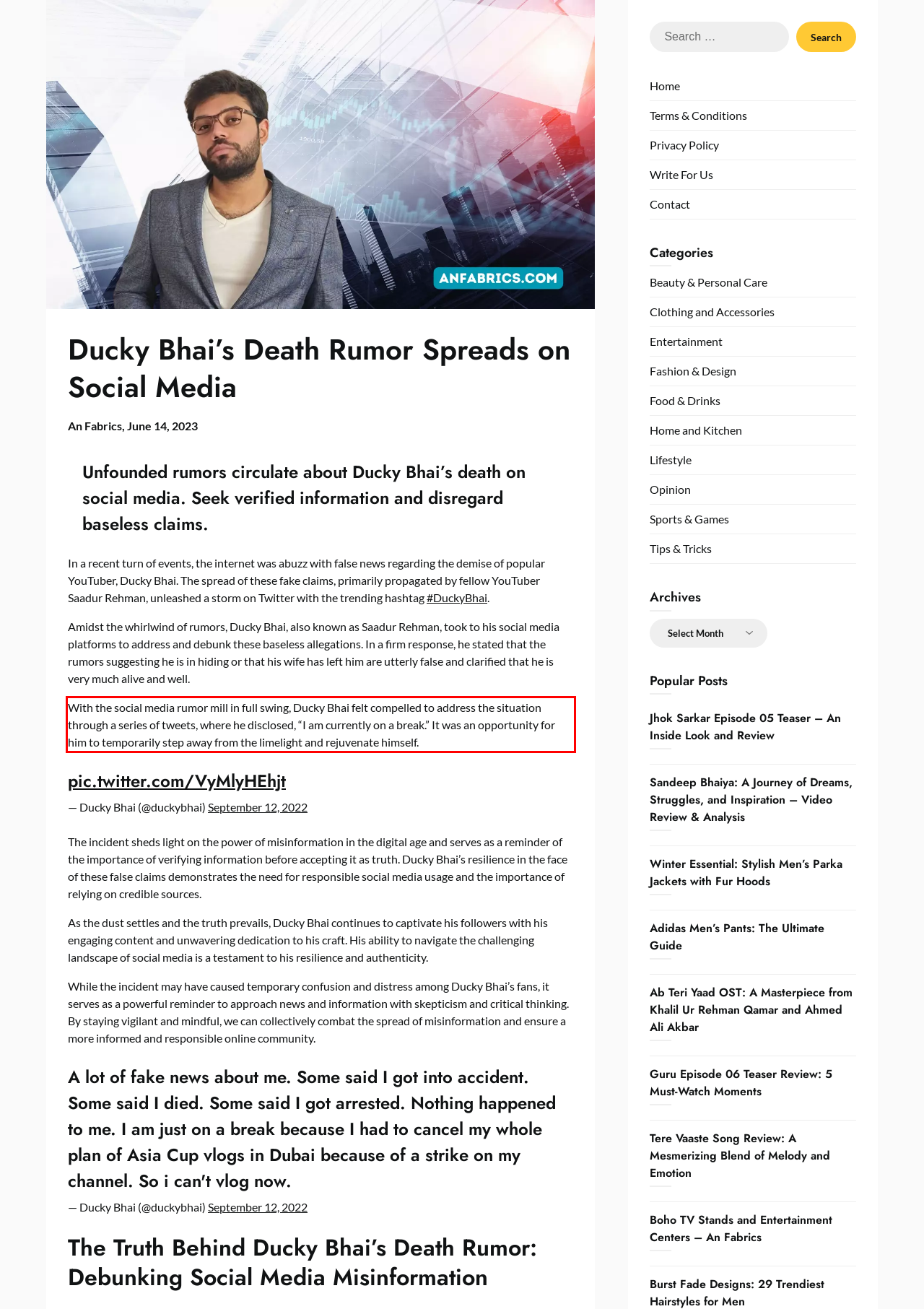Using the provided screenshot of a webpage, recognize the text inside the red rectangle bounding box by performing OCR.

With the social media rumor mill in full swing, Ducky Bhai felt compelled to address the situation through a series of tweets, where he disclosed, “I am currently on a break.” It was an opportunity for him to temporarily step away from the limelight and rejuvenate himself.